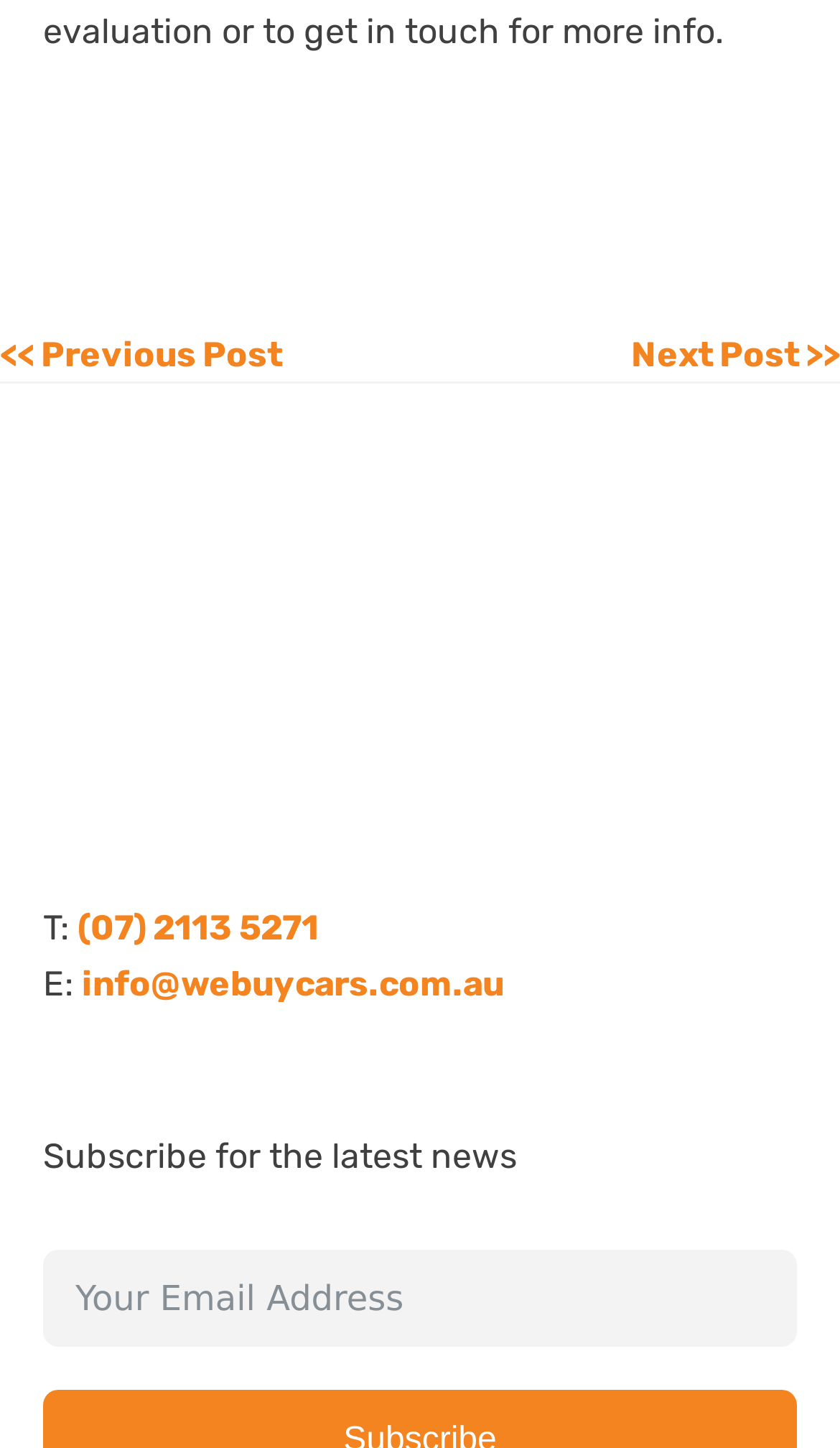Provide the bounding box coordinates, formatted as (top-left x, top-left y, bottom-right x, bottom-right y), with all values being floating point numbers between 0 and 1. Identify the bounding box of the UI element that matches the description: << Previous Post

[0.0, 0.23, 0.336, 0.258]